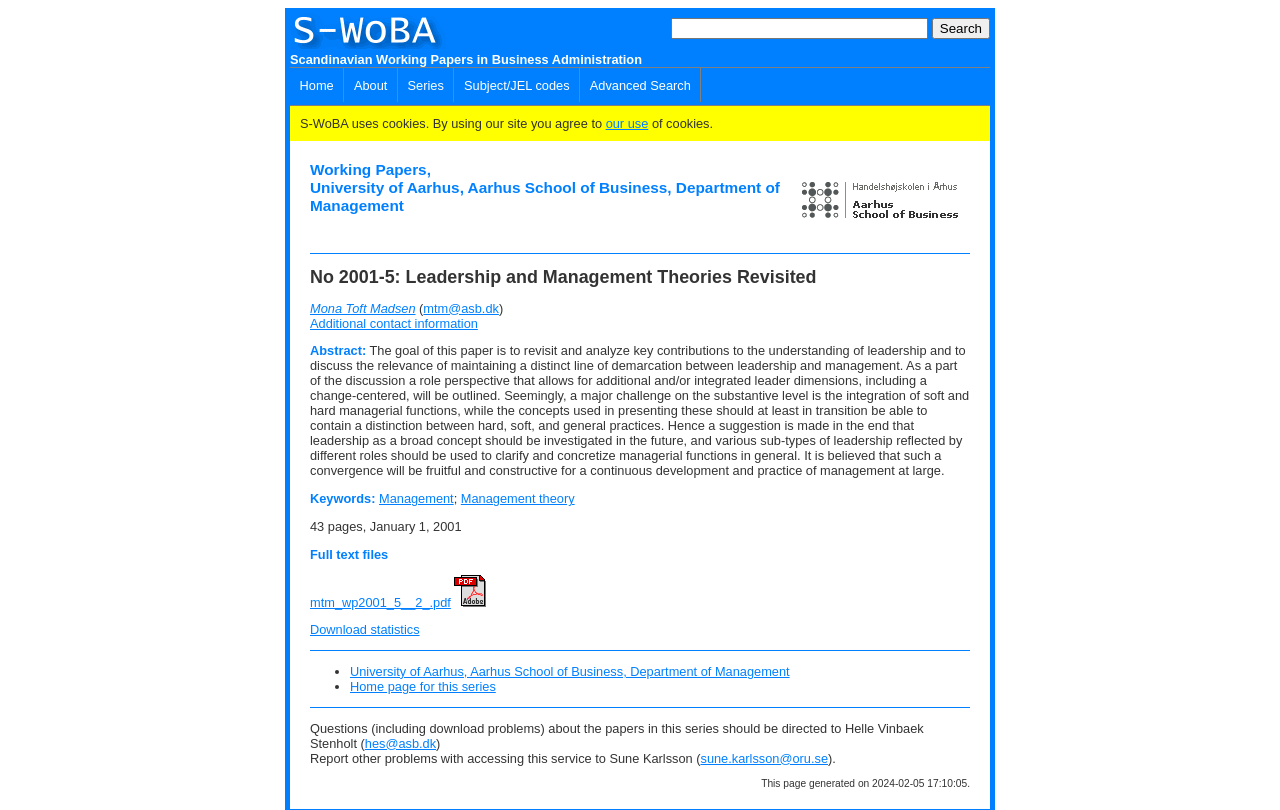Locate the bounding box coordinates of the element to click to perform the following action: 'Search for tyres'. The coordinates should be given as four float values between 0 and 1, in the form of [left, top, right, bottom].

None